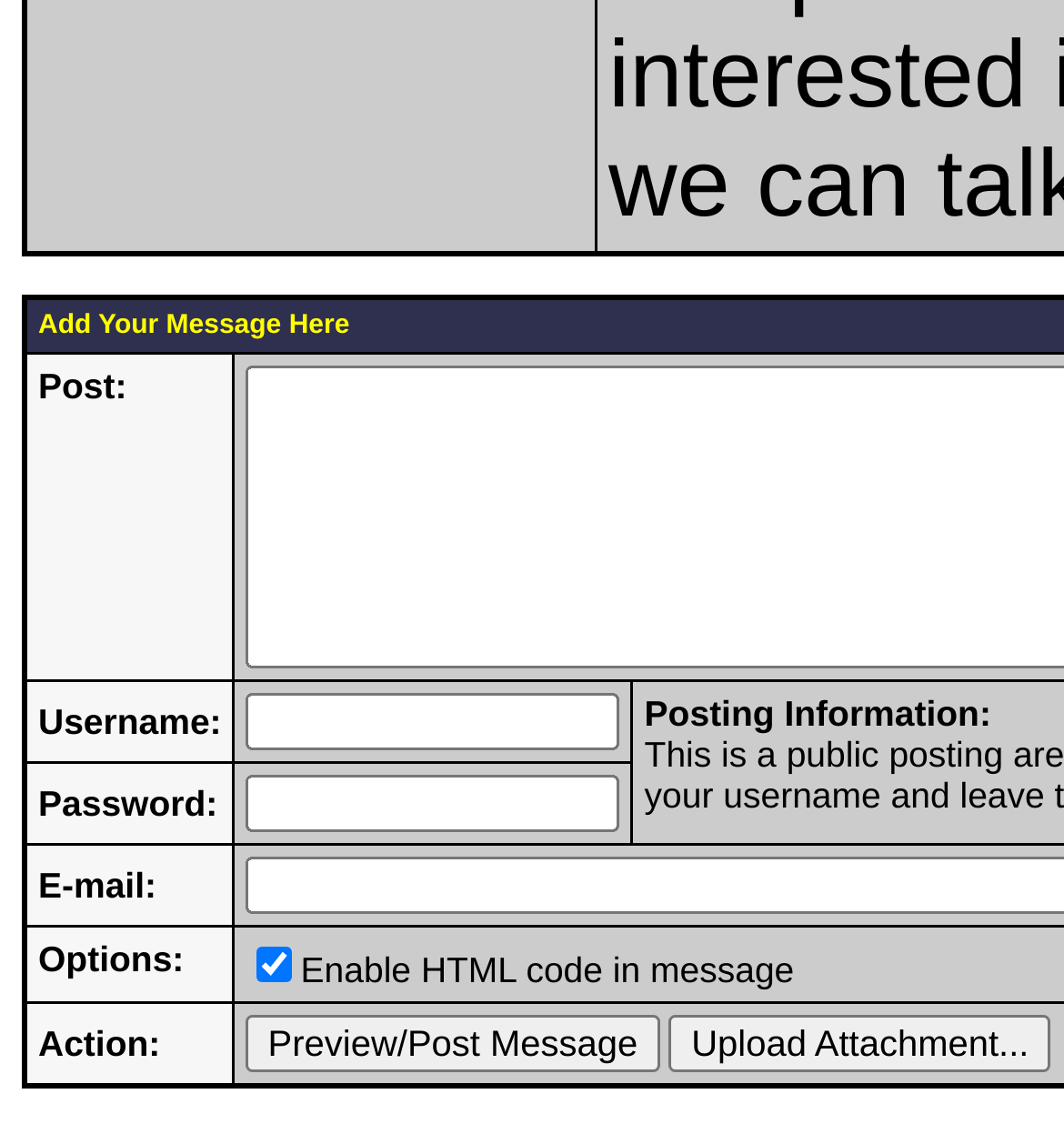Given the description "value="Upload Attachment..."", provide the bounding box coordinates of the corresponding UI element.

[0.629, 0.902, 0.987, 0.953]